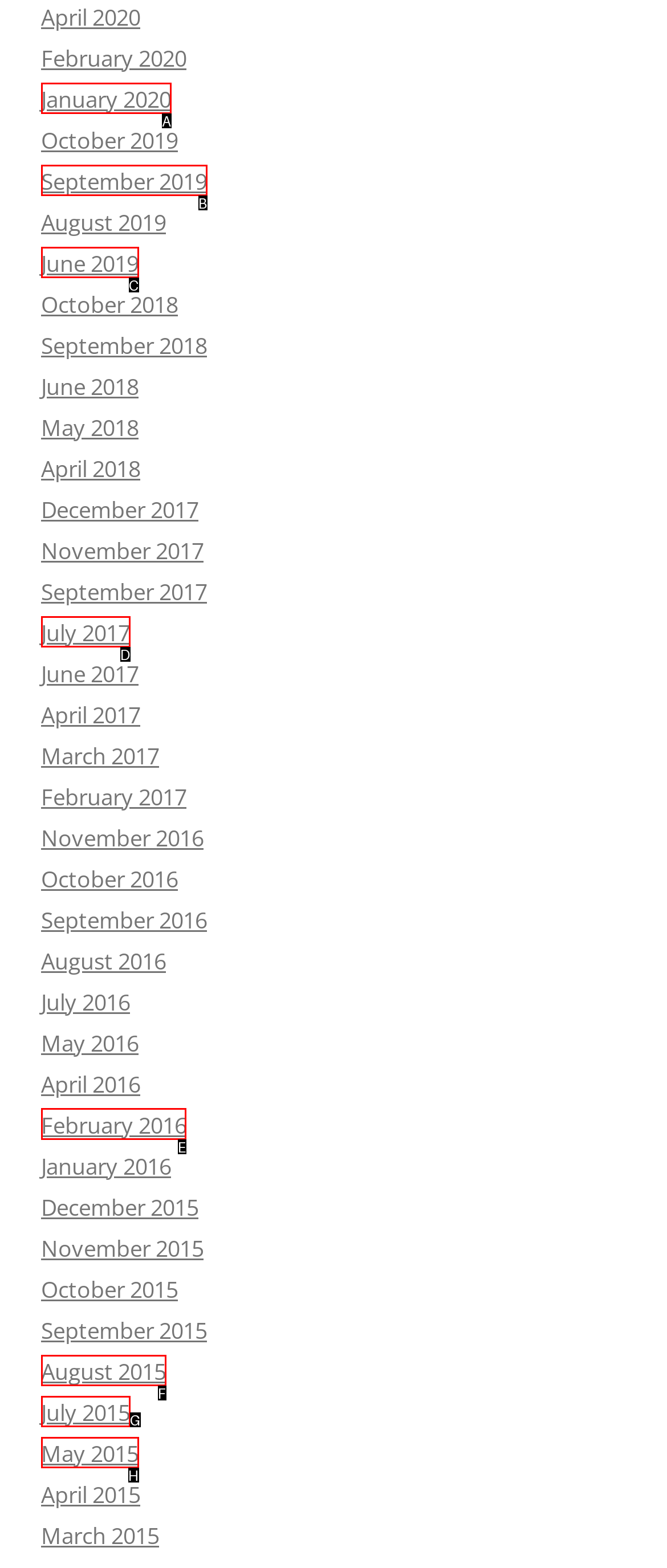To complete the task: View February 2016, select the appropriate UI element to click. Respond with the letter of the correct option from the given choices.

E